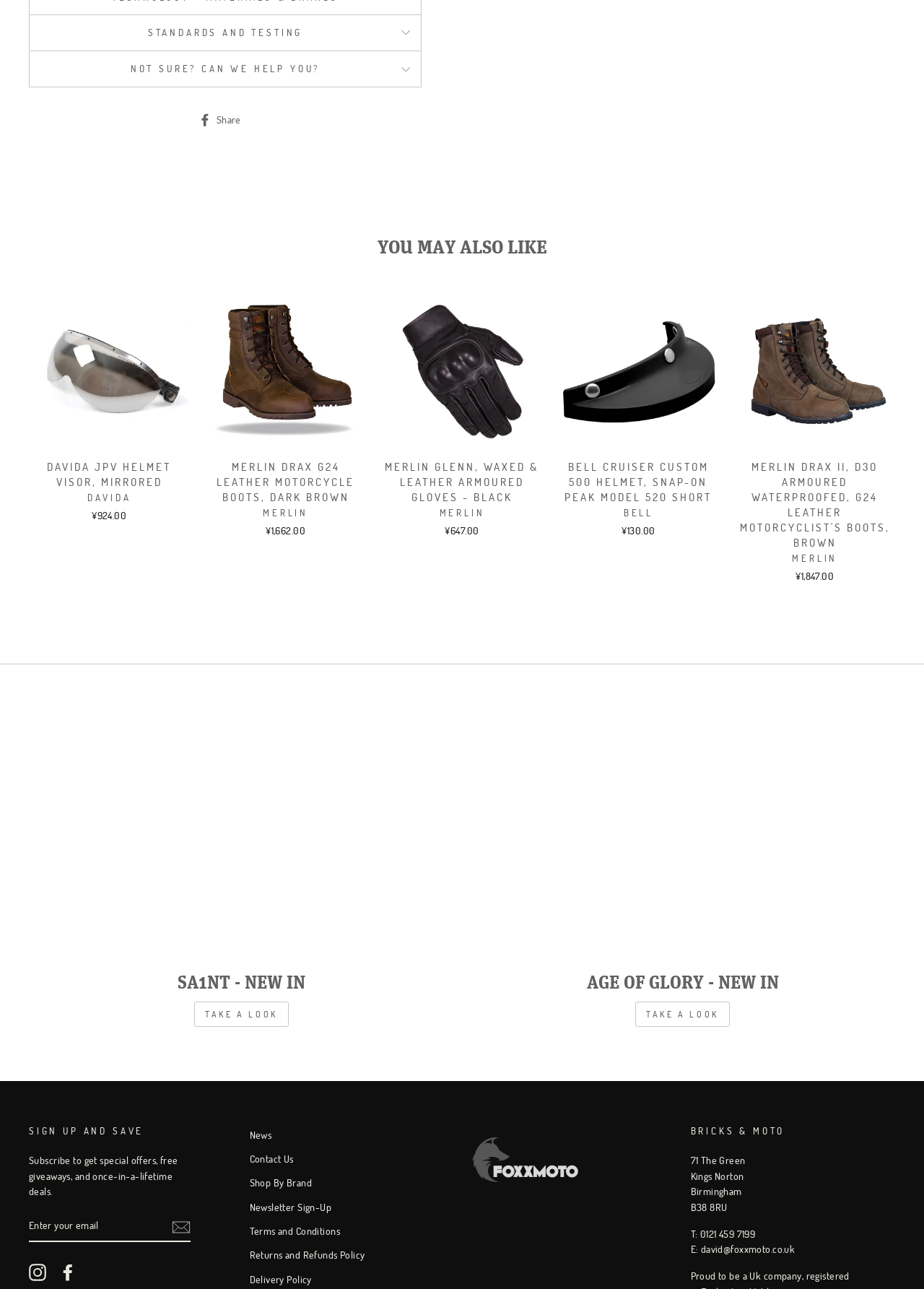Answer the following query with a single word or phrase:
What is the location of the company or brand associated with this webpage?

Birmingham, UK